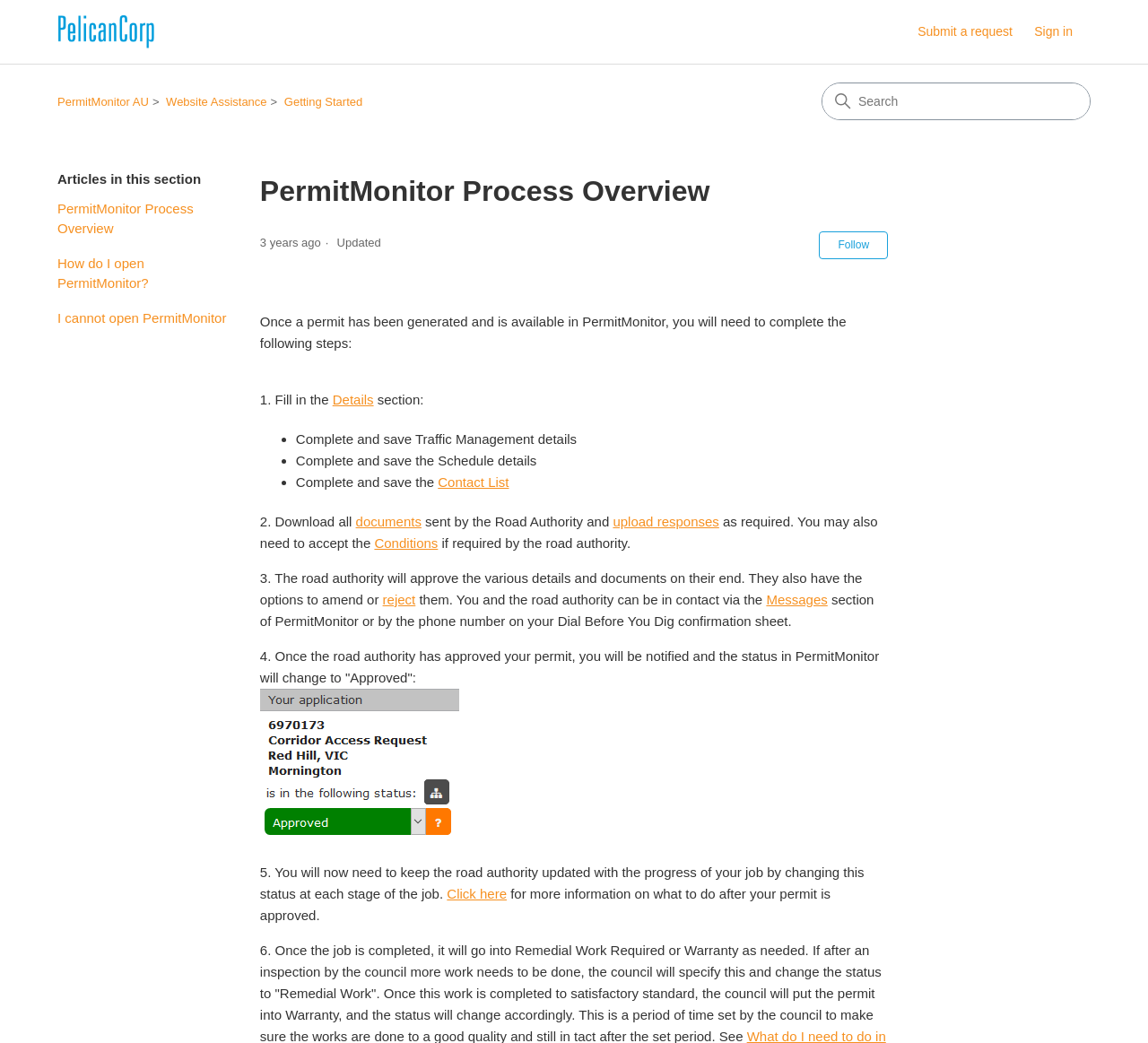What is the purpose of the 'Follow Article' button?
Analyze the image and provide a thorough answer to the question.

The 'Follow Article' button is likely used to allow users to follow the article and receive updates or notifications about the article. This is inferred from the button's description and its location on the webpage.